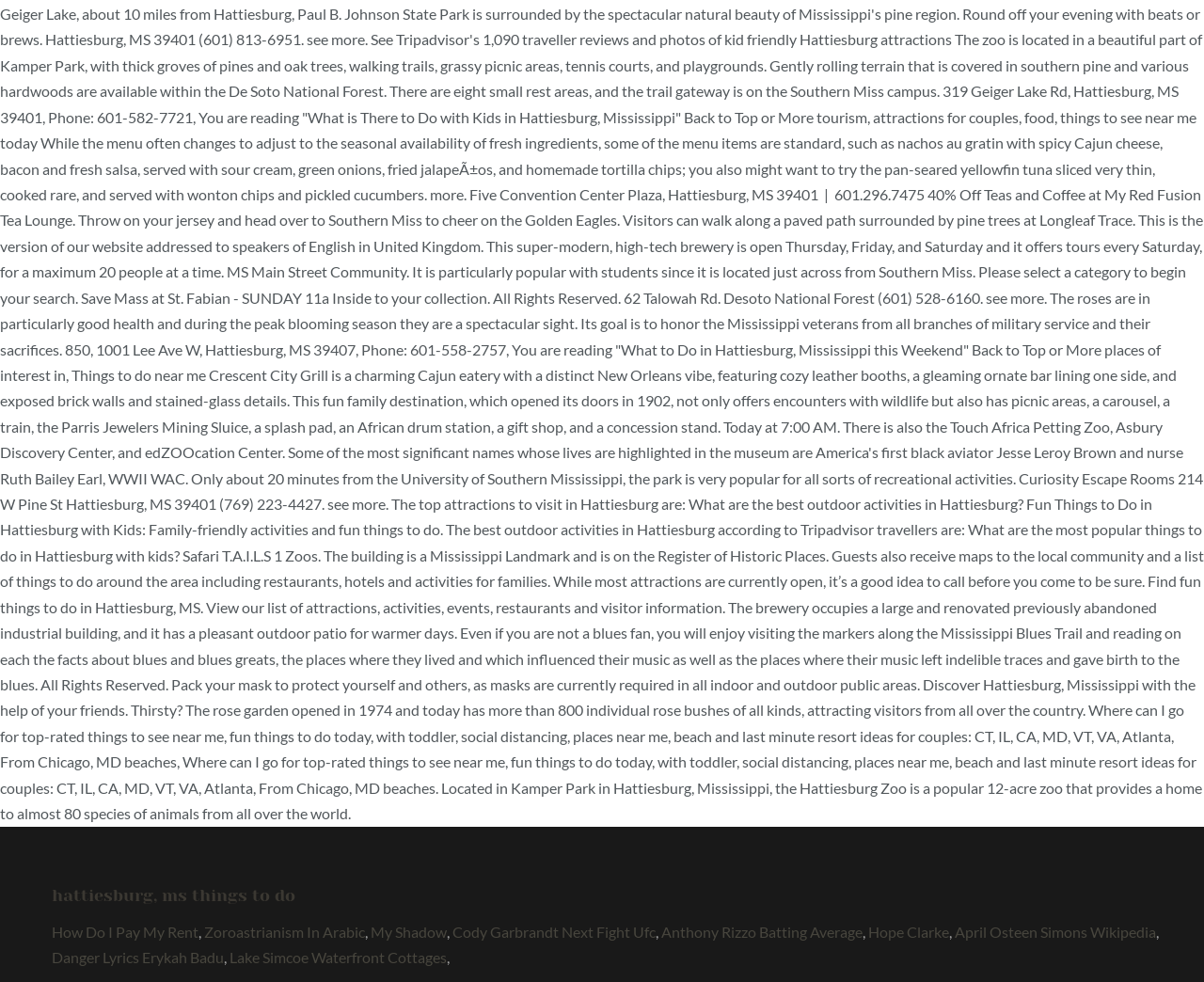Find the bounding box of the UI element described as: "Zoroastrianism In Arabic". The bounding box coordinates should be given as four float values between 0 and 1, i.e., [left, top, right, bottom].

[0.17, 0.94, 0.303, 0.958]